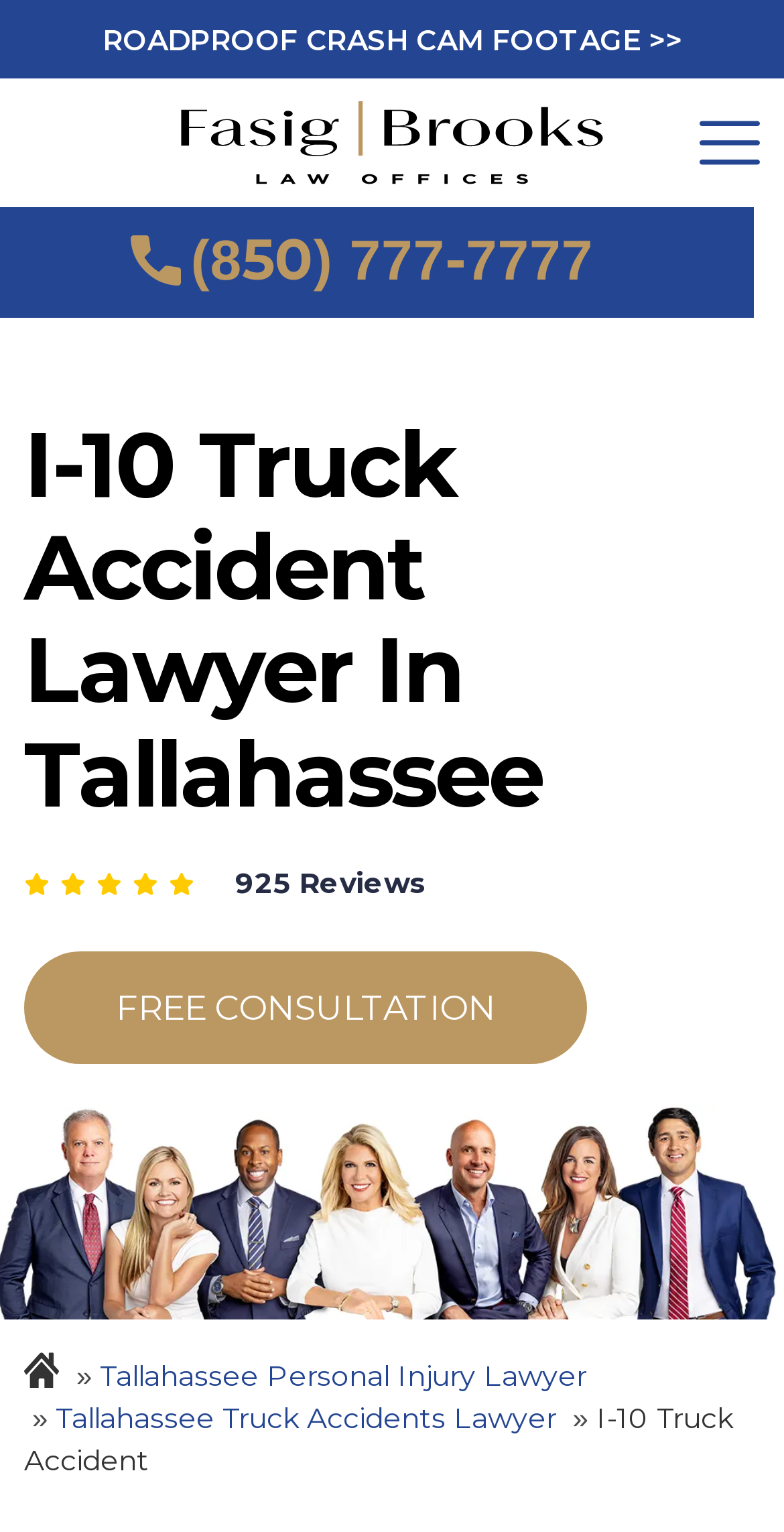What is the name of the law firm?
Using the screenshot, give a one-word or short phrase answer.

Fasig | Brooks